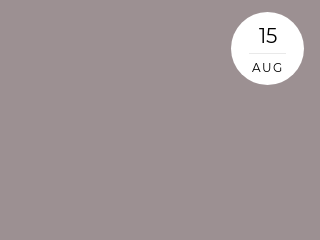What is the shape of the date badge?
Utilize the information in the image to give a detailed answer to the question.

The caption describes the date badge as a circular design element prominently displayed in the upper right corner of the image, featuring the date and abbreviated month.